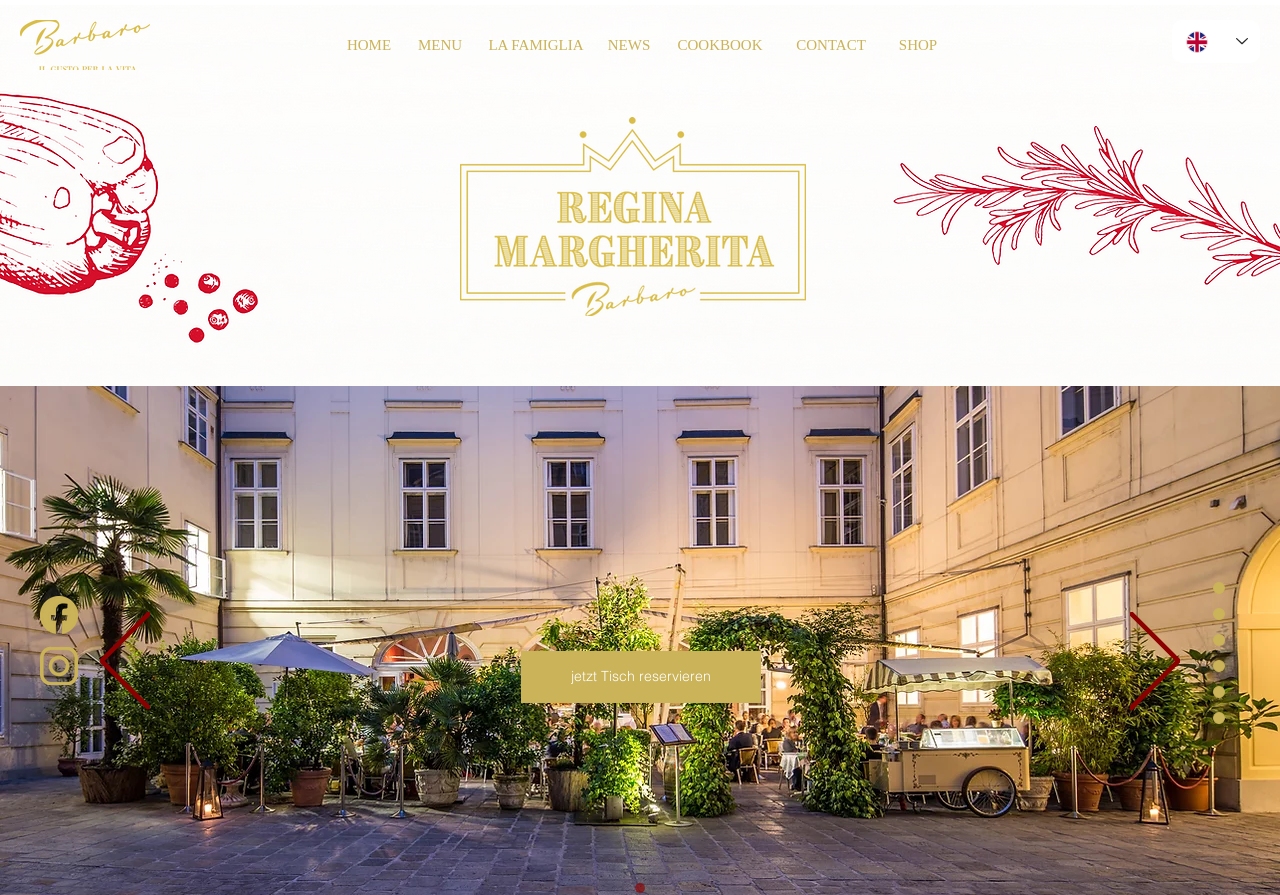Kindly respond to the following question with a single word or a brief phrase: 
How many social media links are there?

2